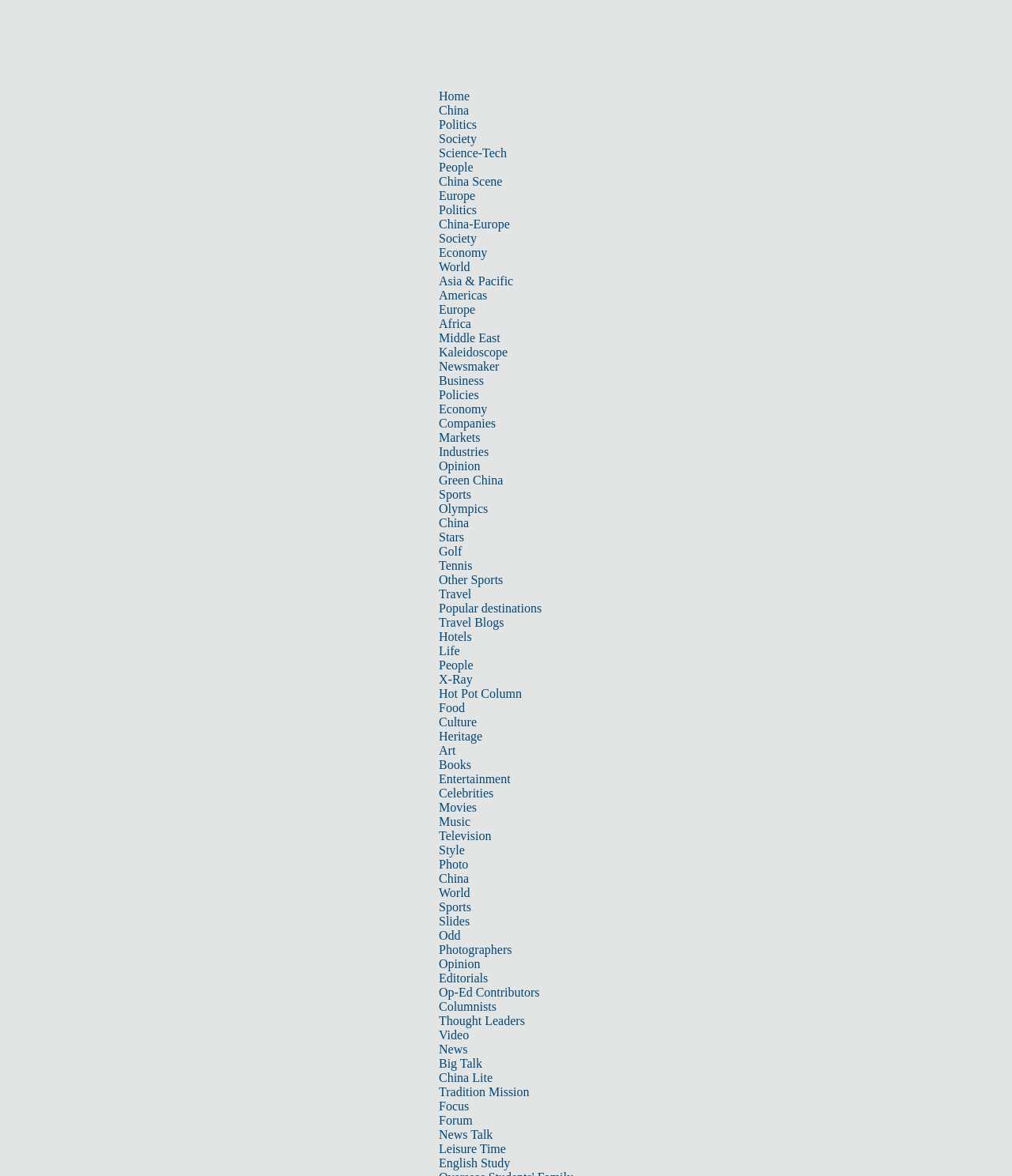What is the main category of the news? Using the information from the screenshot, answer with a single word or phrase.

Science-Tech